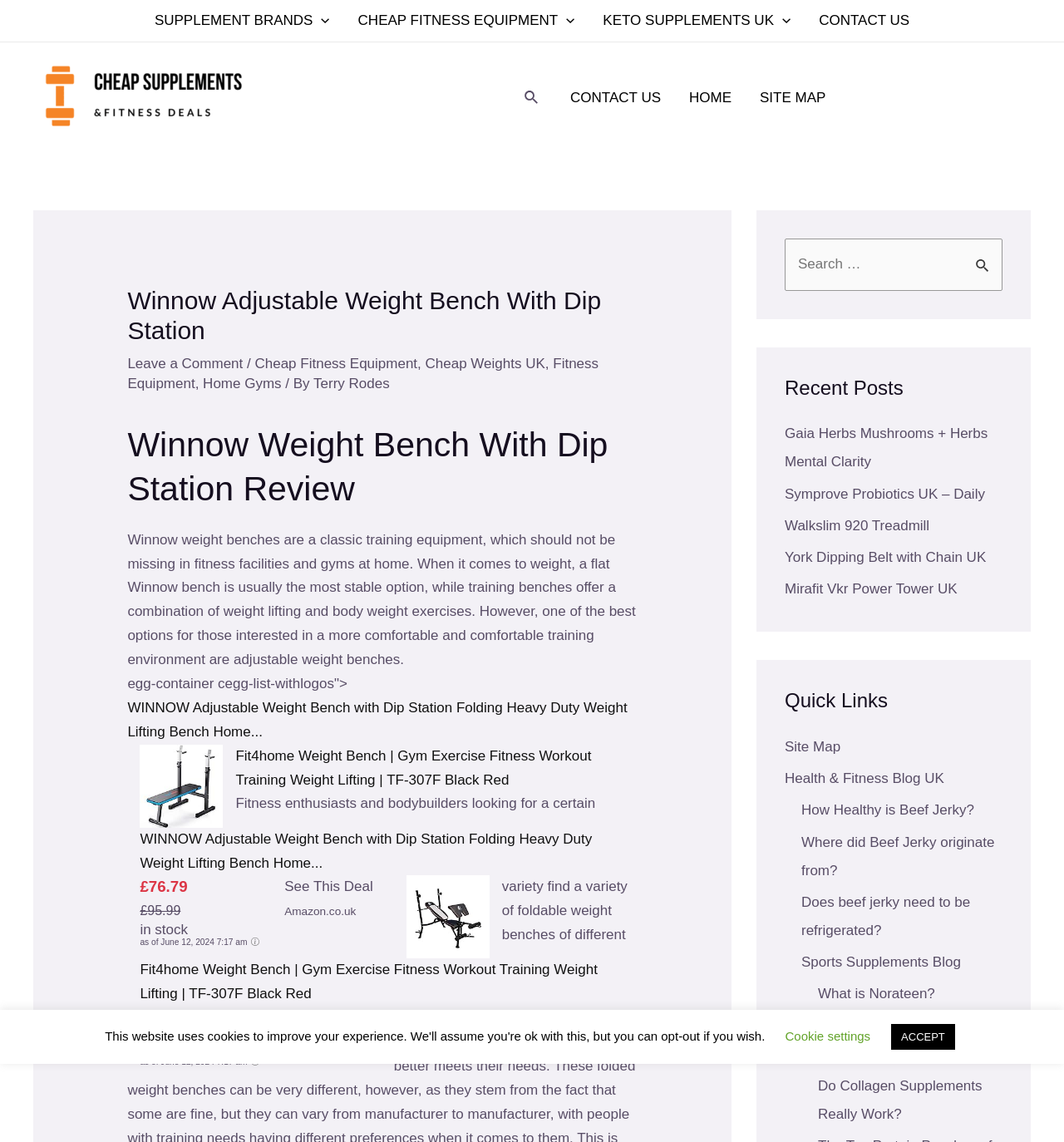Locate the bounding box coordinates of the element to click to perform the following action: 'Click on the 'See This Deal' button'. The coordinates should be given as four float values between 0 and 1, in the form of [left, top, right, bottom].

[0.267, 0.77, 0.351, 0.783]